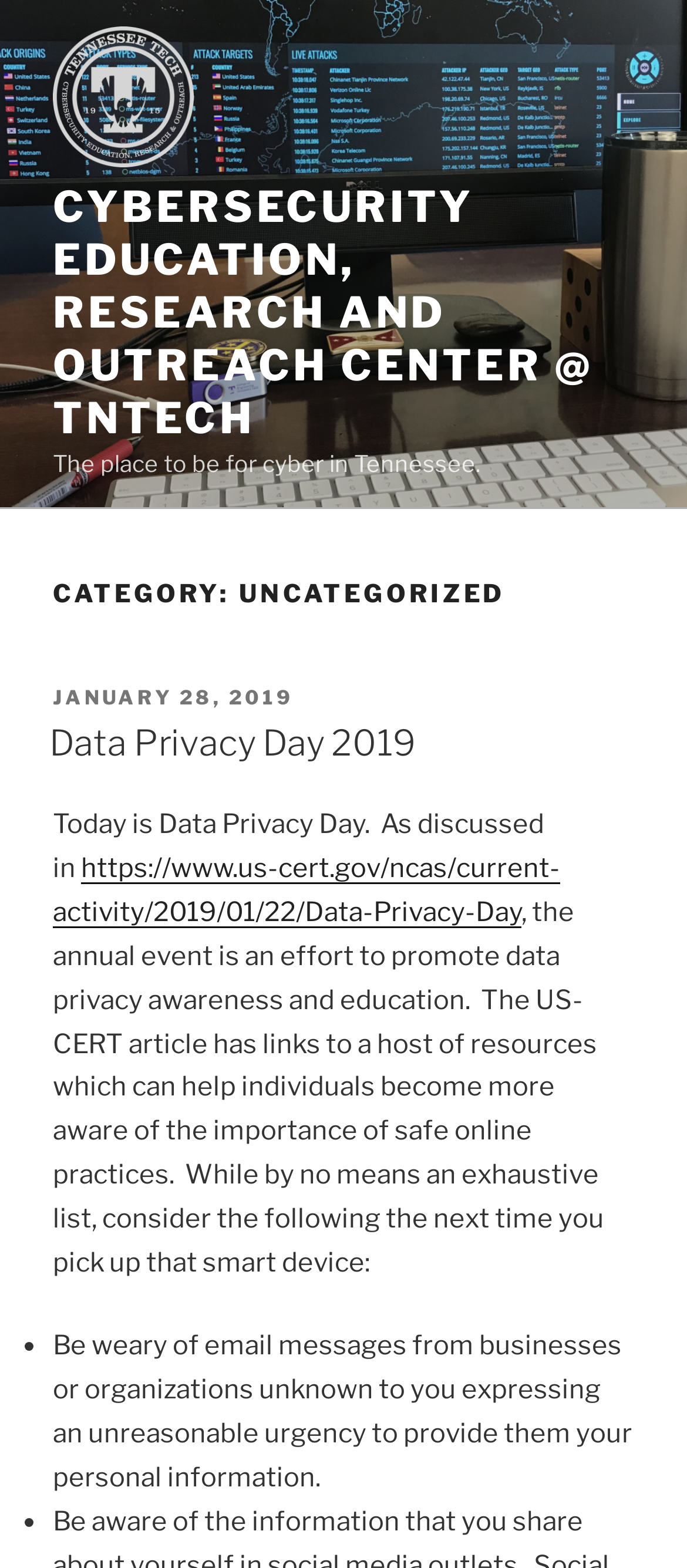How many list markers are there in the article?
Answer with a single word or phrase, using the screenshot for reference.

2